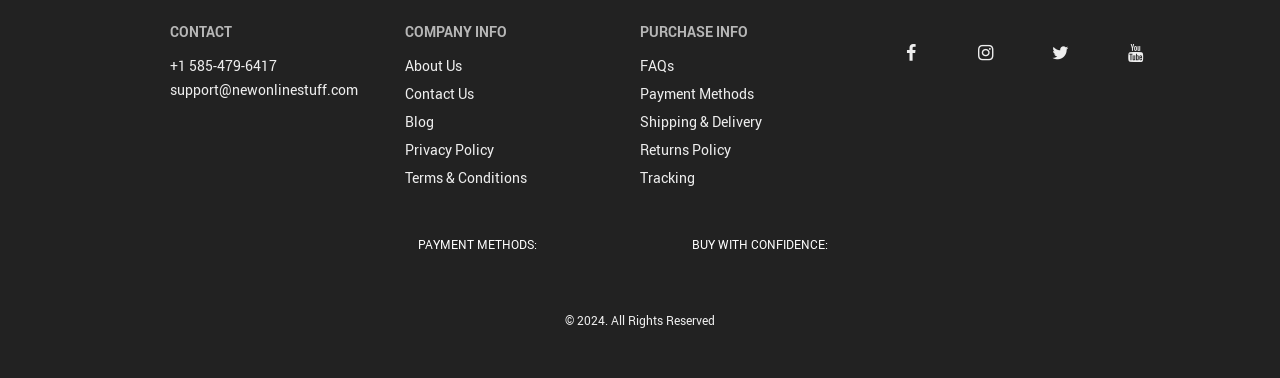What year is mentioned in the copyright notice?
Answer with a single word or phrase, using the screenshot for reference.

2024